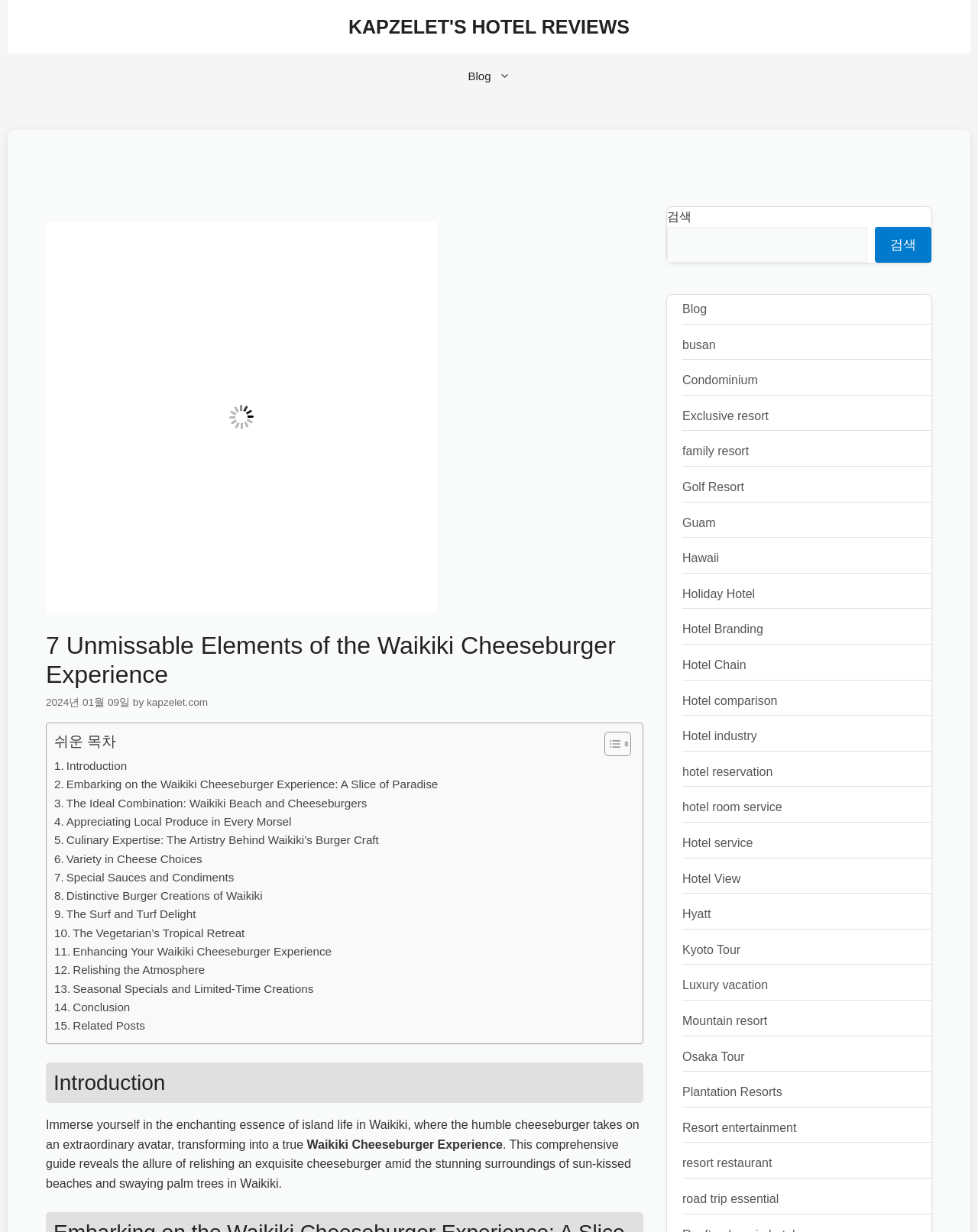Locate the bounding box coordinates of the area you need to click to fulfill this instruction: 'read the article '6 Ways to Boost Sales on Your E-Commerce Website''. The coordinates must be in the form of four float numbers ranging from 0 to 1: [left, top, right, bottom].

None